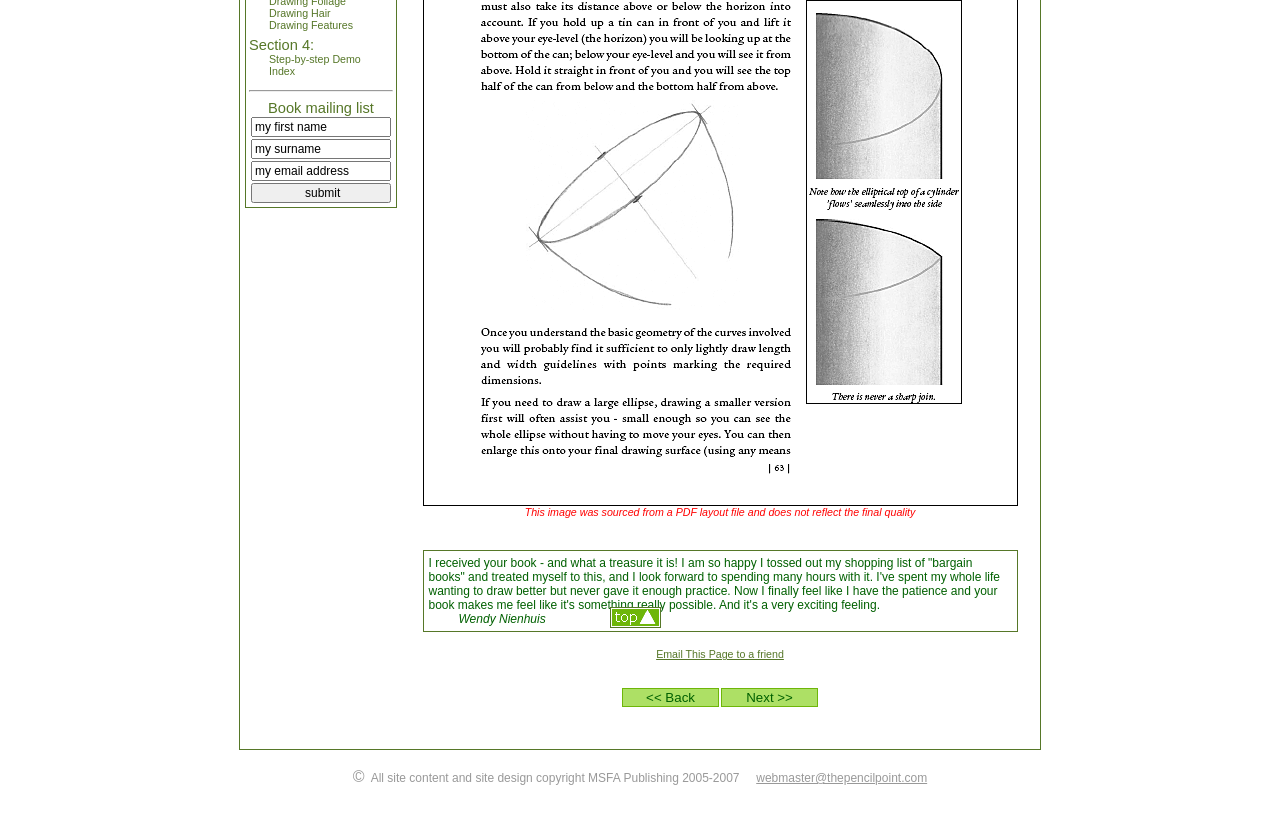Identify the bounding box coordinates for the UI element described as: "name="top"".

[0.477, 0.734, 0.516, 0.752]